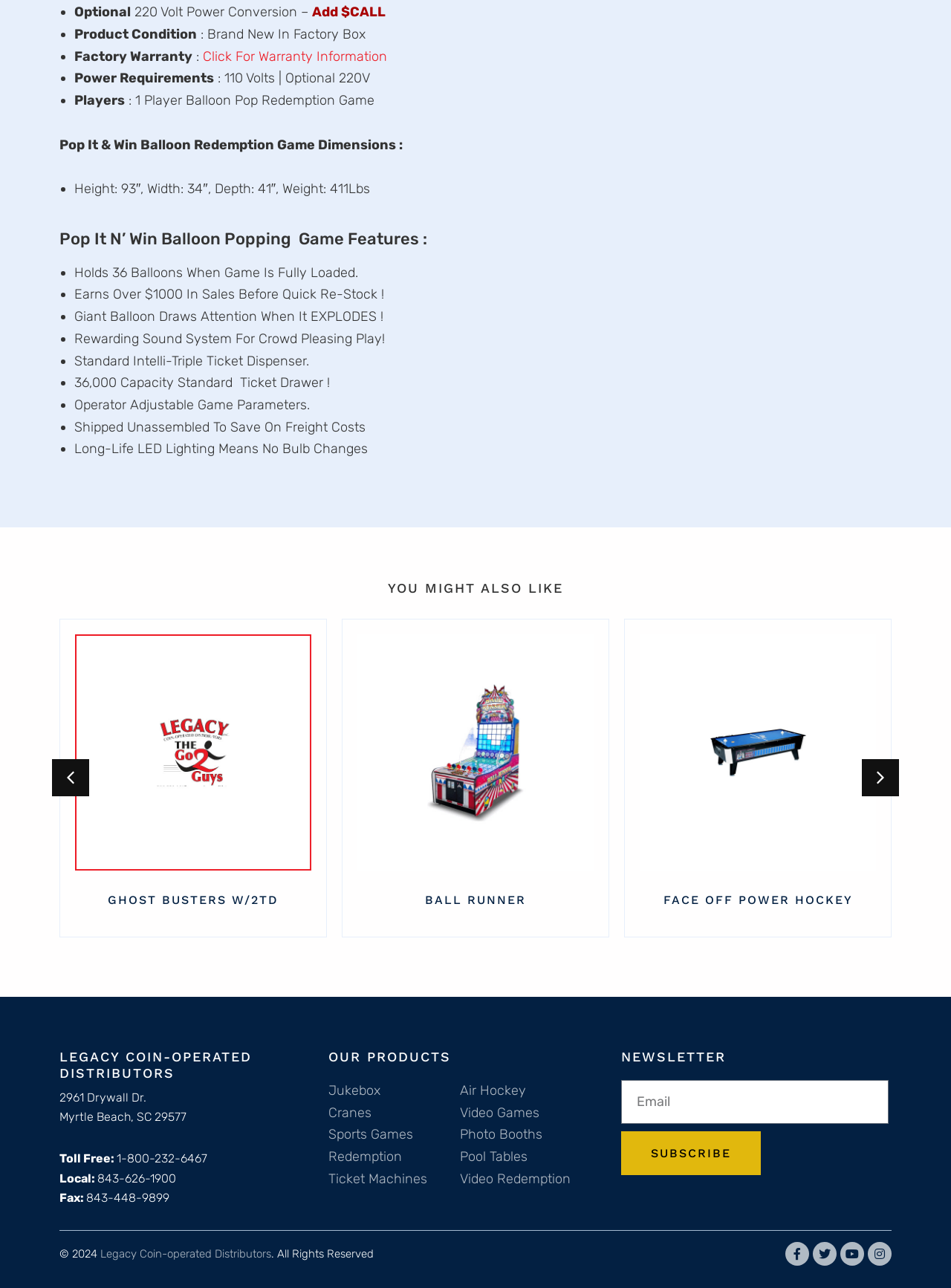Identify the bounding box for the UI element described as: "Air Hockey". The coordinates should be four float numbers between 0 and 1, i.e., [left, top, right, bottom].

[0.484, 0.84, 0.553, 0.853]